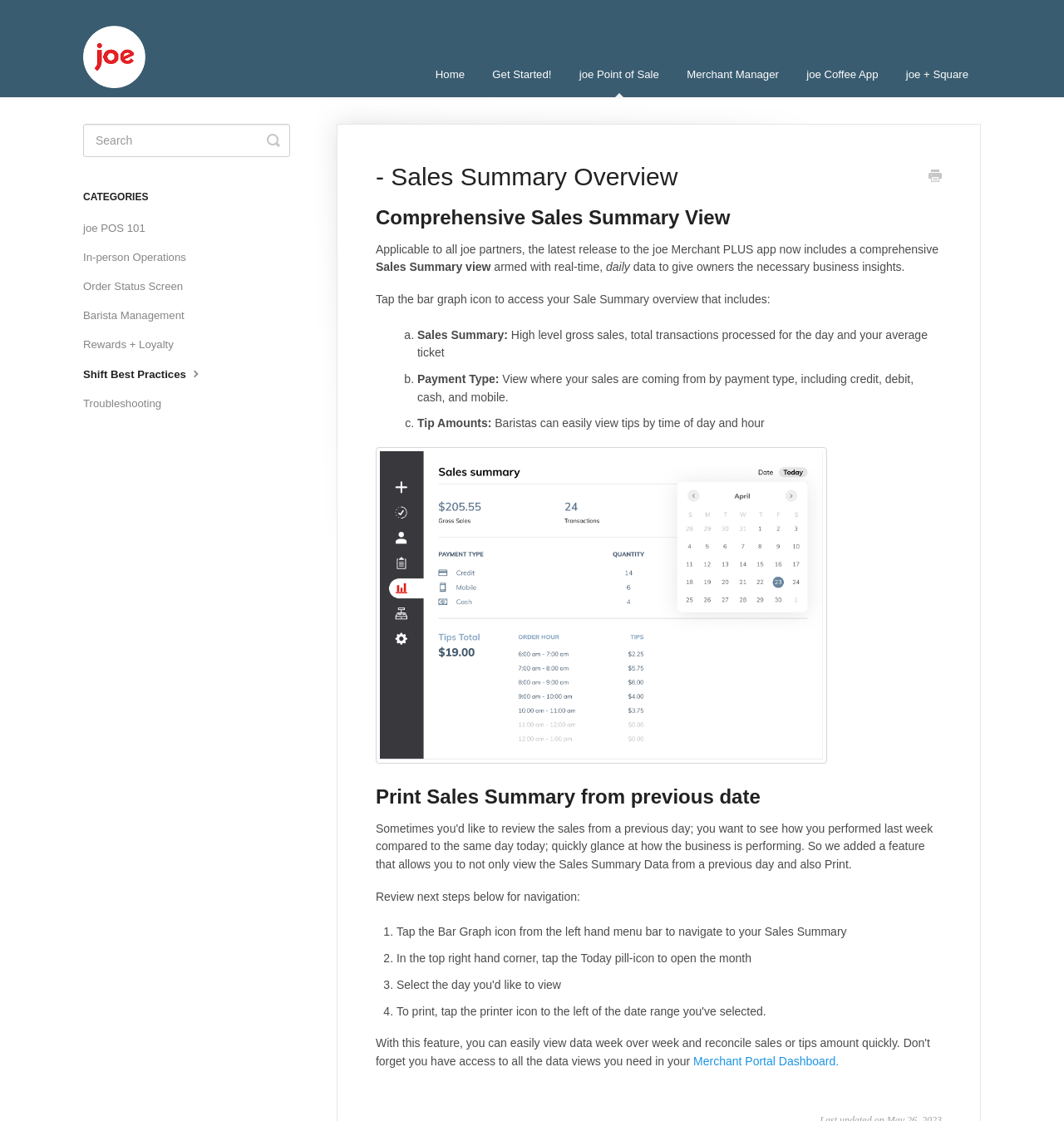Please identify the bounding box coordinates of the area that needs to be clicked to follow this instruction: "Click on the 'Print this Article' link".

[0.873, 0.15, 0.885, 0.167]